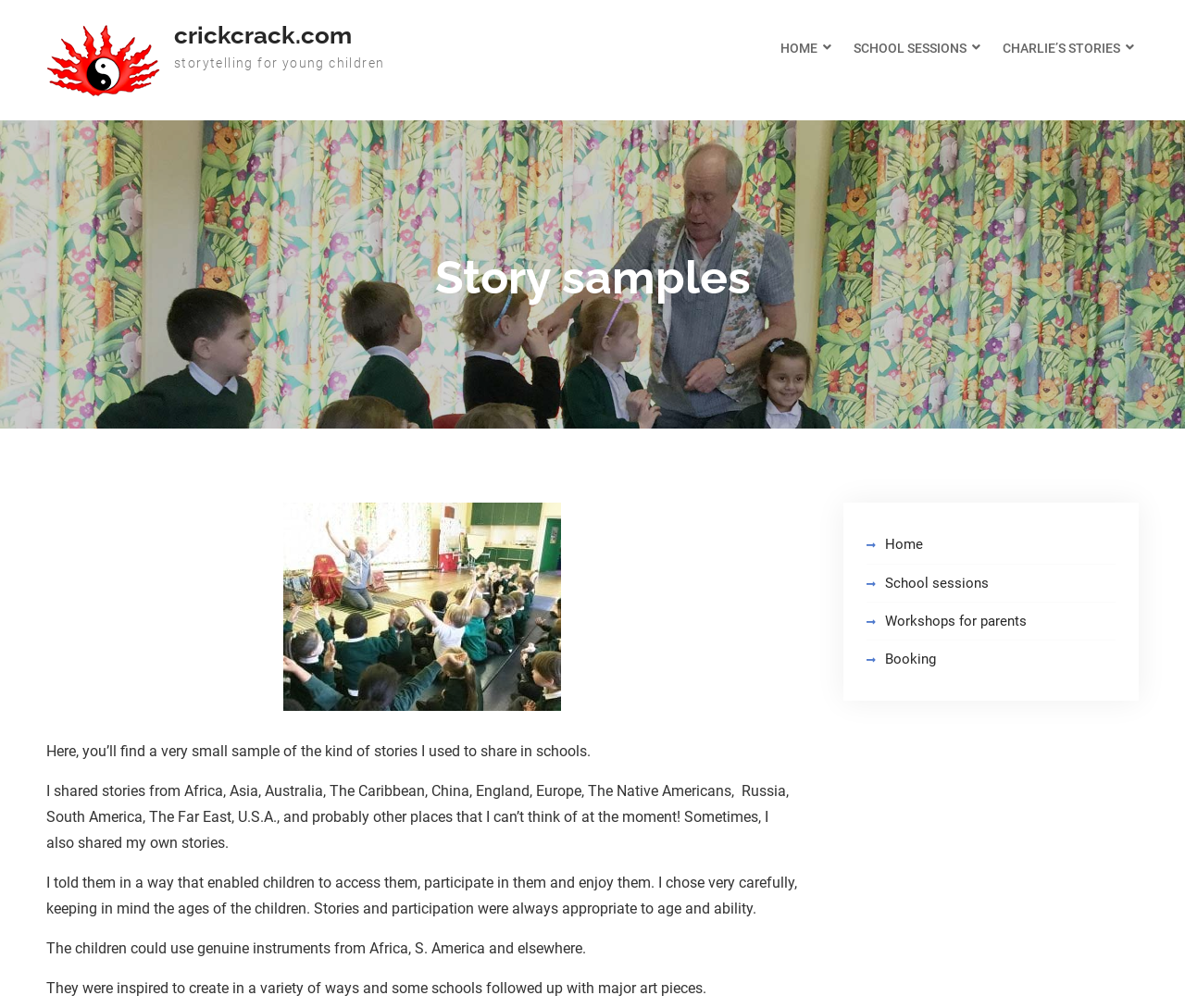Specify the bounding box coordinates of the region I need to click to perform the following instruction: "visit crickcrack.com homepage". The coordinates must be four float numbers in the range of 0 to 1, i.e., [left, top, right, bottom].

[0.039, 0.023, 0.135, 0.096]